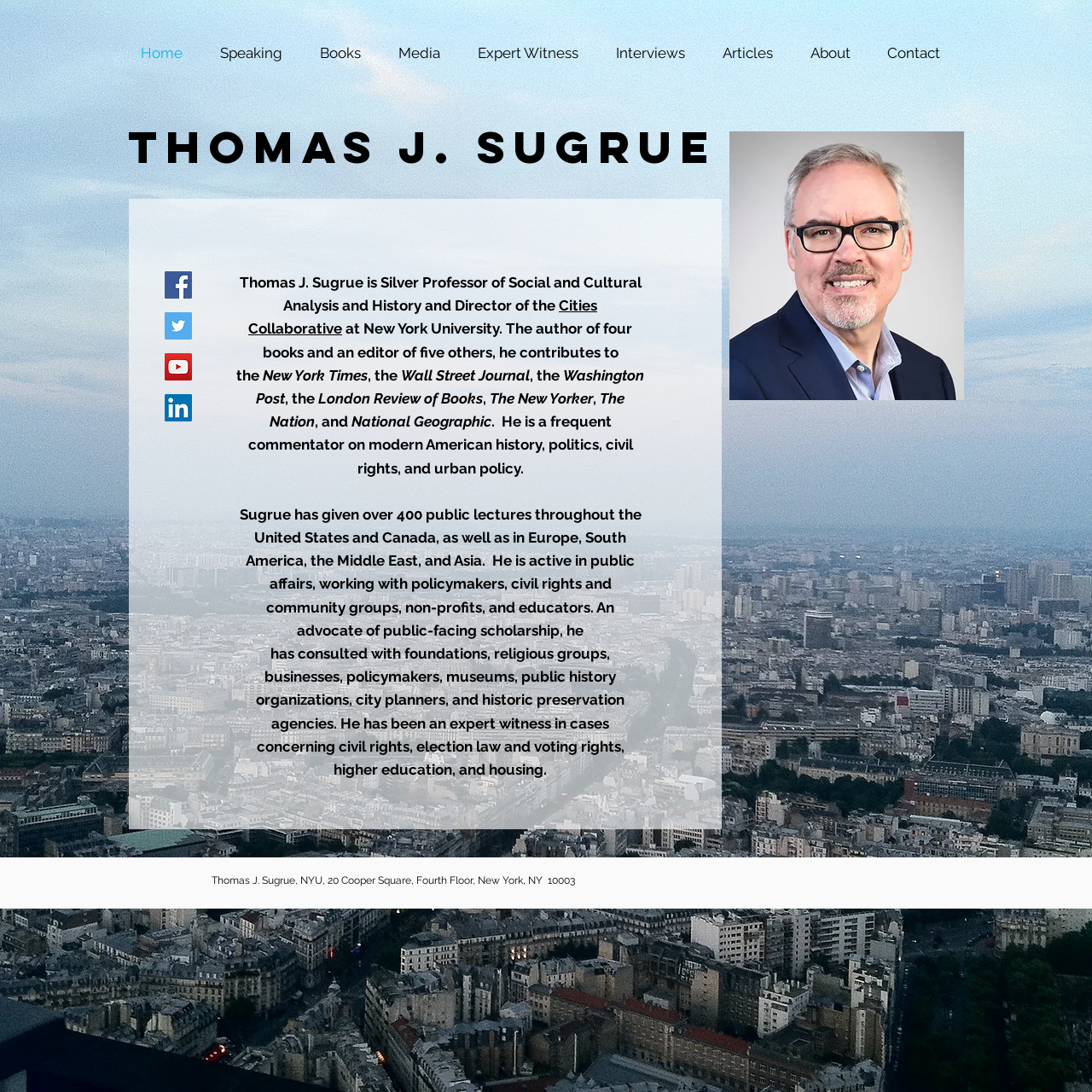Find the bounding box coordinates corresponding to the UI element with the description: "Thomas J. Sugrue". The coordinates should be formatted as [left, top, right, bottom], with values as floats between 0 and 1.

[0.117, 0.108, 0.657, 0.16]